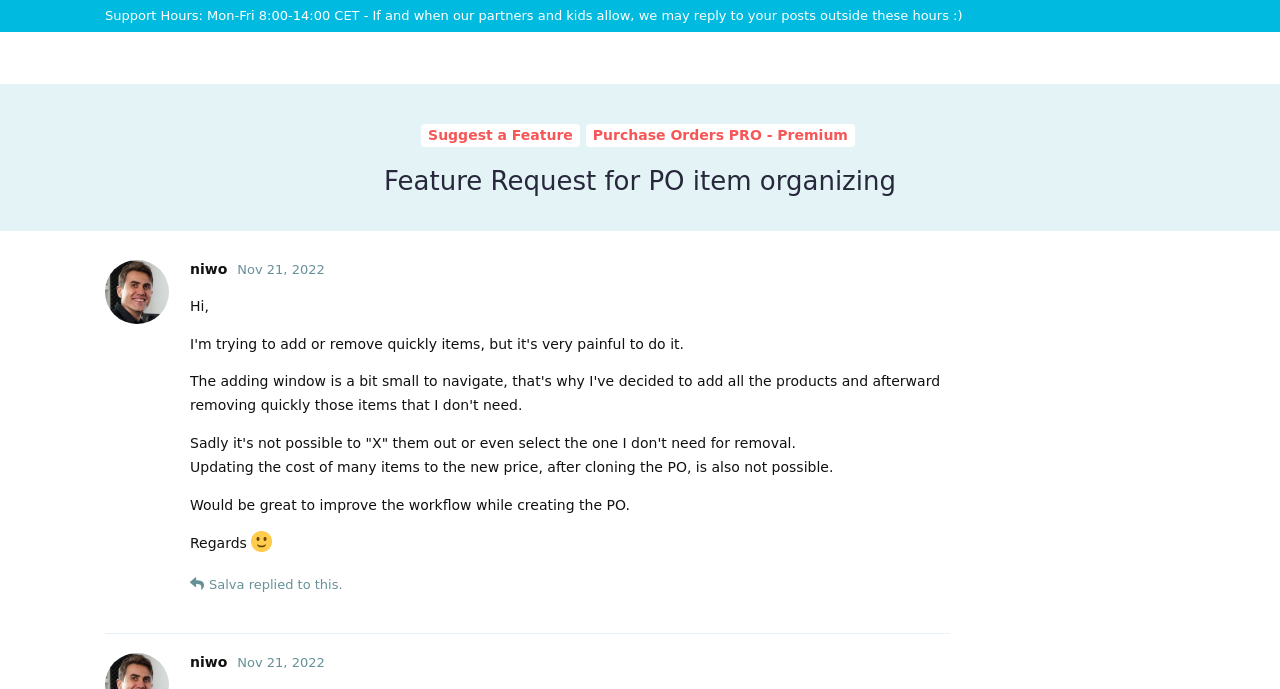Highlight the bounding box of the UI element that corresponds to this description: "Original Post".

[0.8, 0.478, 0.874, 0.5]